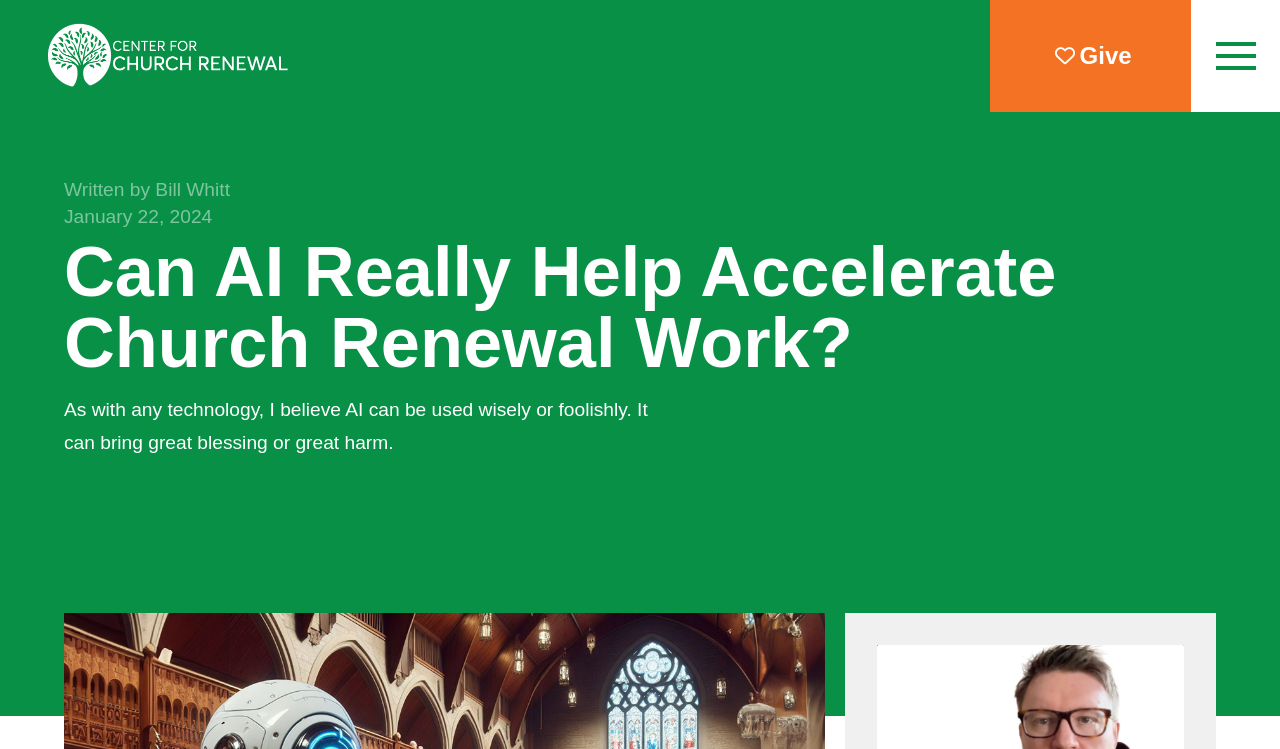Determine the main text heading of the webpage and provide its content.

Can AI Really Help Accelerate Church Renewal Work?